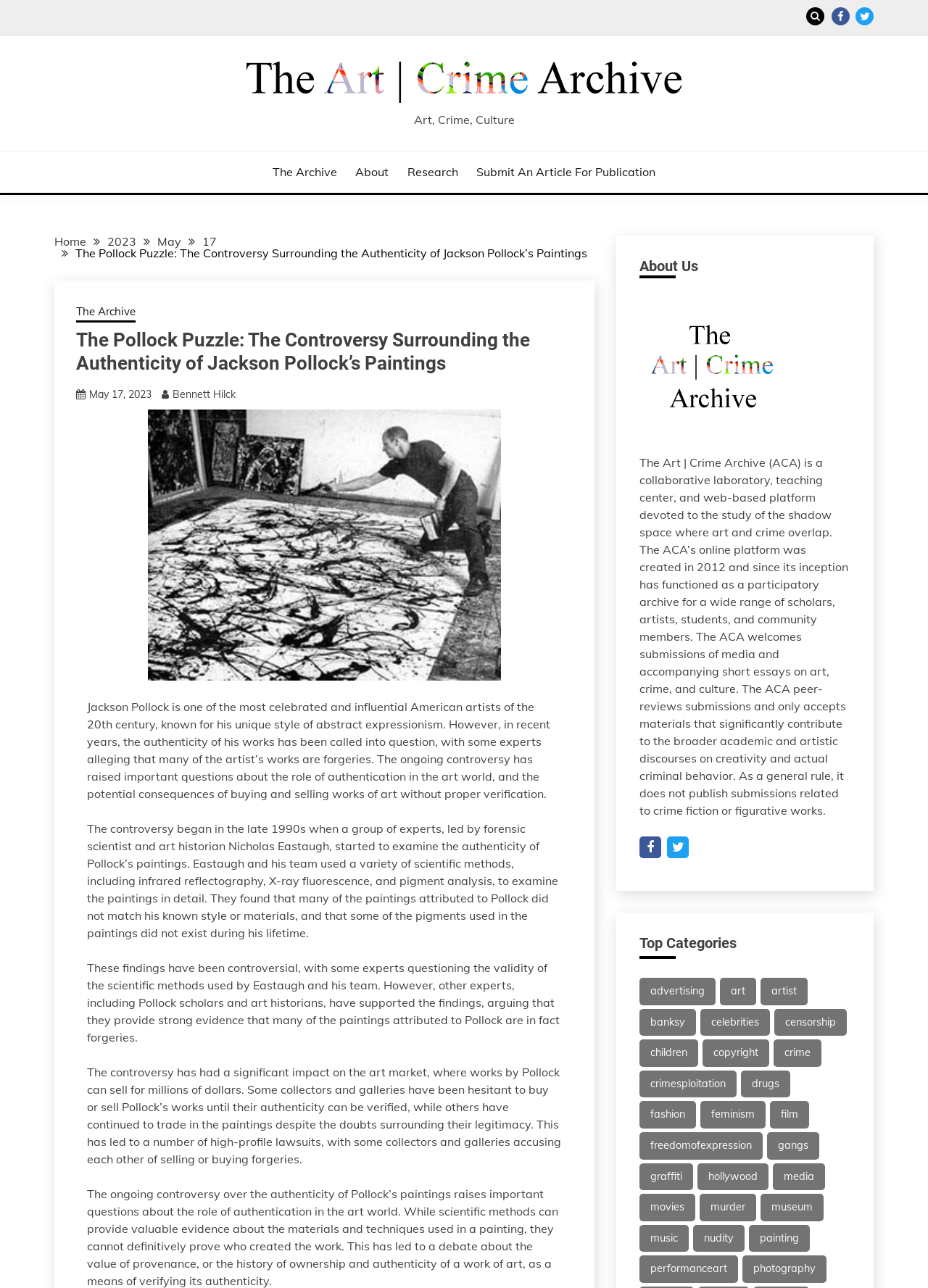Carefully examine the image and provide an in-depth answer to the question: What is the topic of the article?

The article discusses the controversy surrounding the authenticity of Jackson Pollock's paintings, including the methods used to examine their authenticity and the implications of the findings for the art market.